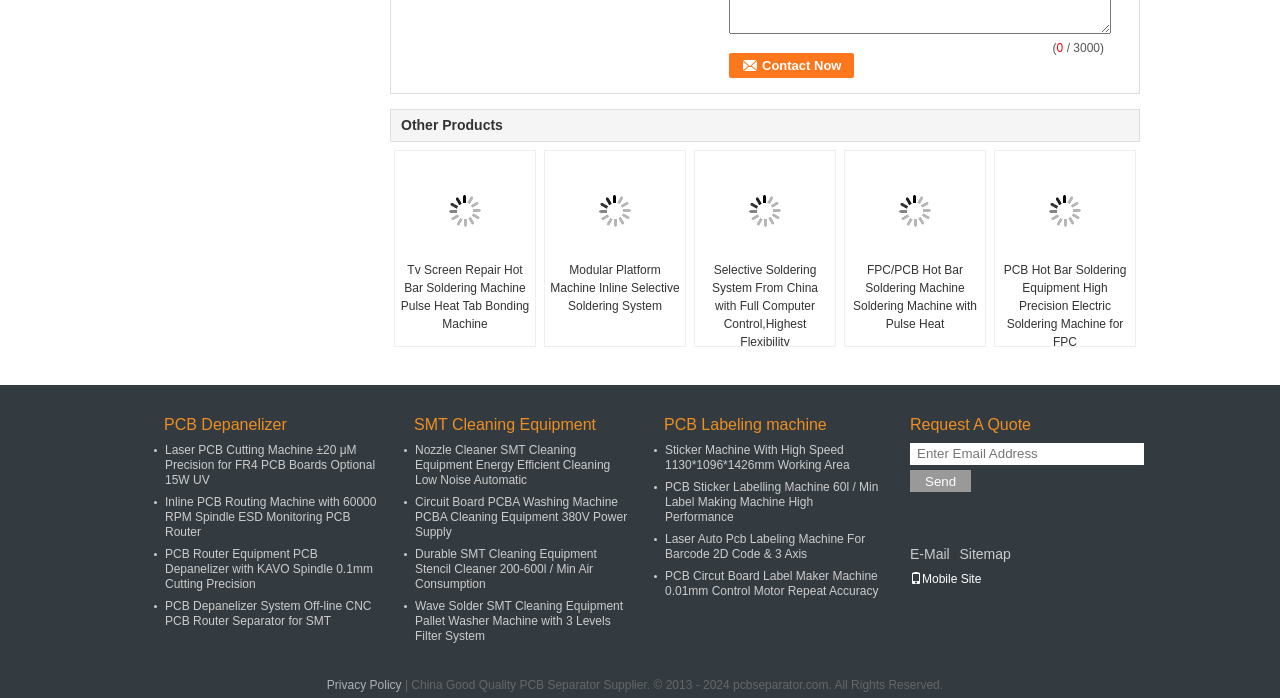Please respond to the question with a concise word or phrase:
What is the purpose of the 'Contact Now' button?

To contact the supplier